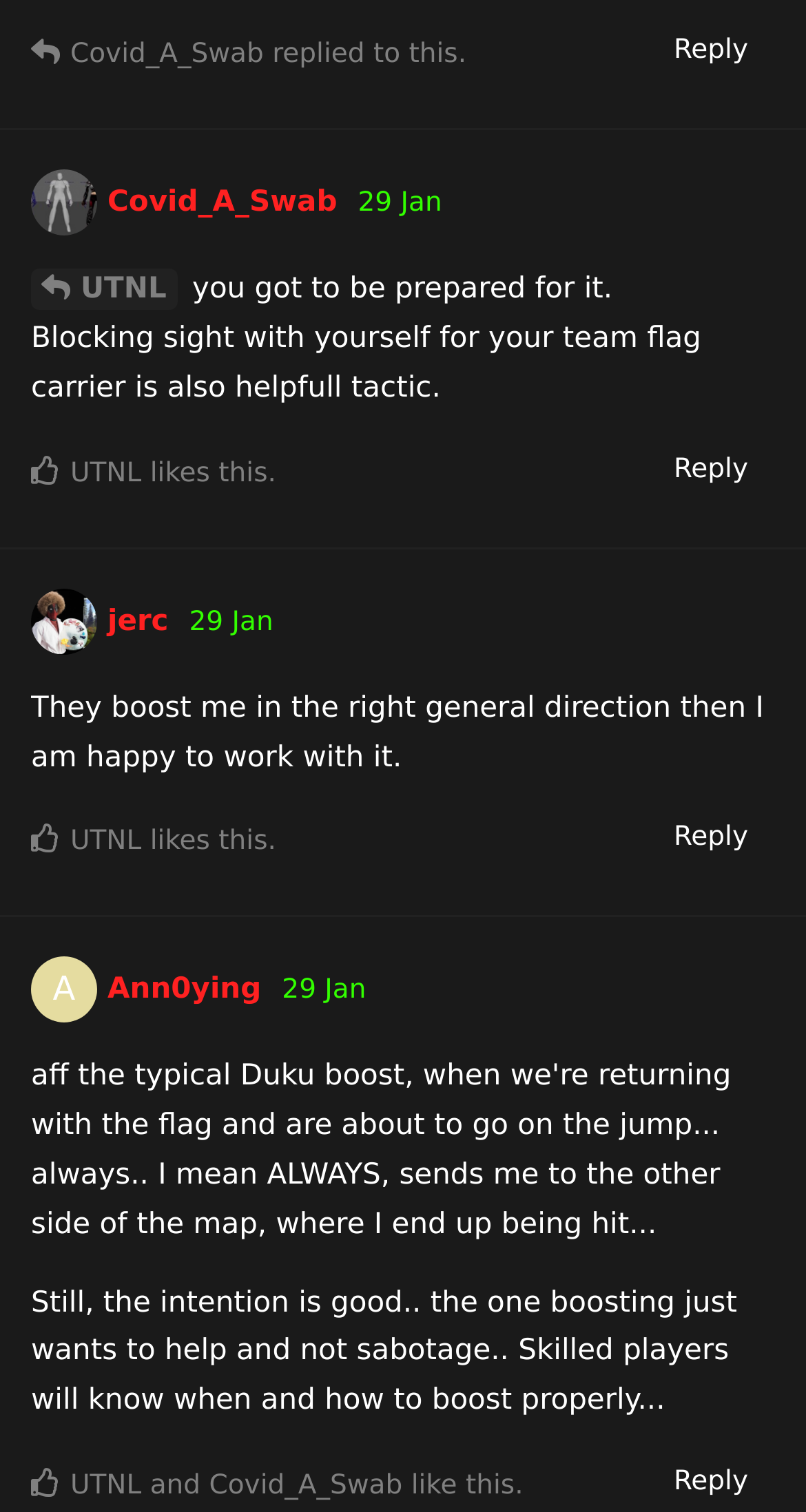Utilize the details in the image to give a detailed response to the question: What is the time of the post 'A Ann0ying'?

The post 'A Ann0ying' has a time 'Monday, January 29, 2024 11:35 PM' next to it, indicating the time of the post.